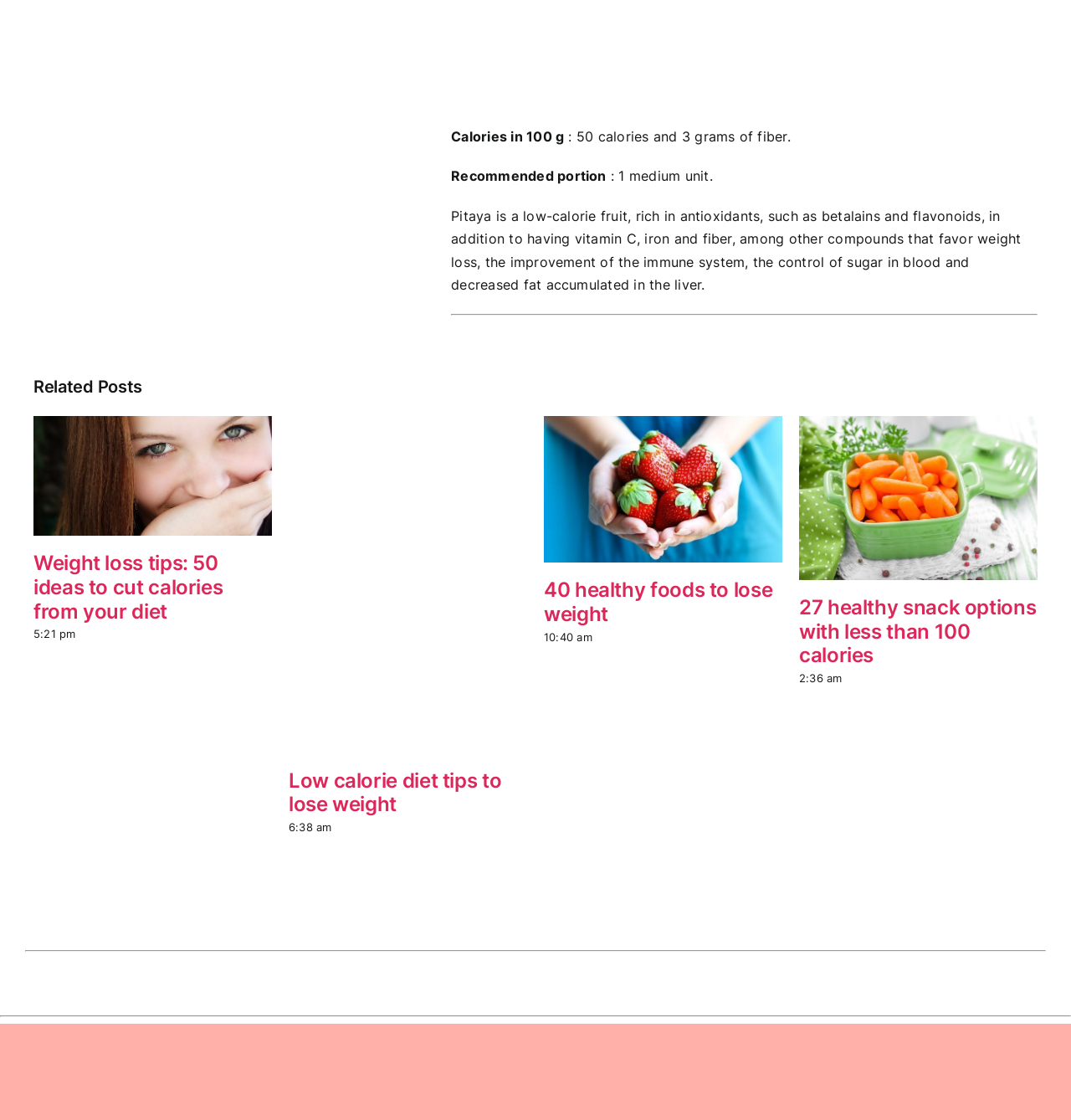What is the time of the post 'Weight loss tips: 50 ideas to cut calories from your diet'?
Could you give a comprehensive explanation in response to this question?

The answer can be found in the StaticText element with the text '5:21 pm' which is adjacent to the link element with the text 'Weight loss tips: 50 ideas to cut calories from your diet'. This indicates that the time of the post is 5:21 pm.